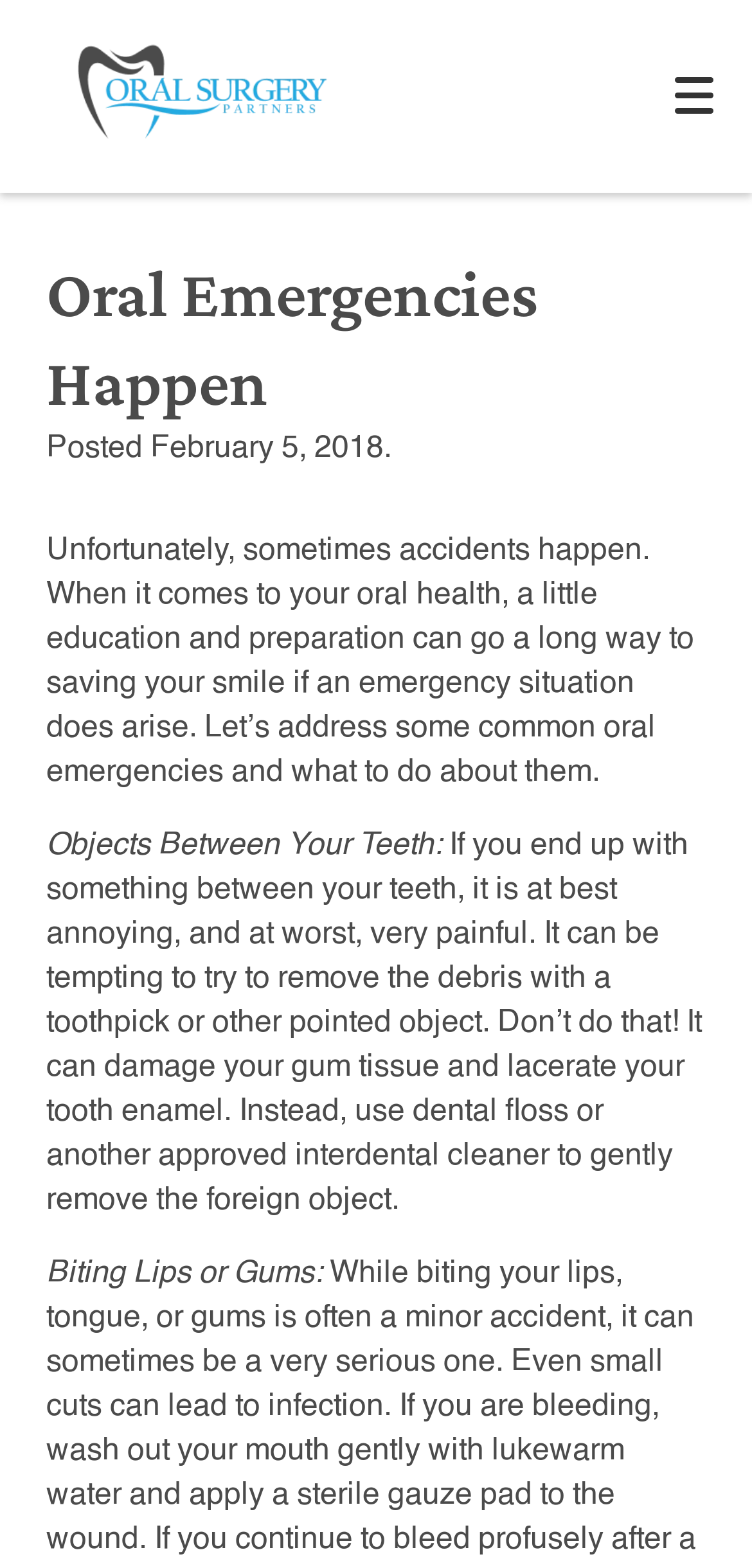Generate a detailed explanation of the webpage's features and information.

The webpage is about oral emergencies and how to handle them. At the top, there is a logo on the left and a toggle mobile menu button on the right. Below the logo, there is a navigation menu with links to different sections of the website, including "HOME", "MEET US", "DENTAL IMPLANTS", and more.

On the left side of the page, there are three buttons: "Leave a review", "Get directions", and "Call us". Each button has an accompanying image and text. On the right side, there is a "Request an appointment" button with an image and text.

The main content of the page is divided into sections. The first section has a heading "Oral Emergencies Happen" and a subheading "Posted February 5, 2018". The text below explains that accidents can happen to oral health and that education and preparation are key to saving one's smile in emergency situations.

The next section is about common oral emergencies and what to do about them. There are two subheadings: "Objects Between Your Teeth" and "Biting Lips or Gums". The text under each subheading provides advice on how to handle these specific emergencies, such as using dental floss to remove debris between teeth and avoiding the use of toothpicks or other pointed objects.